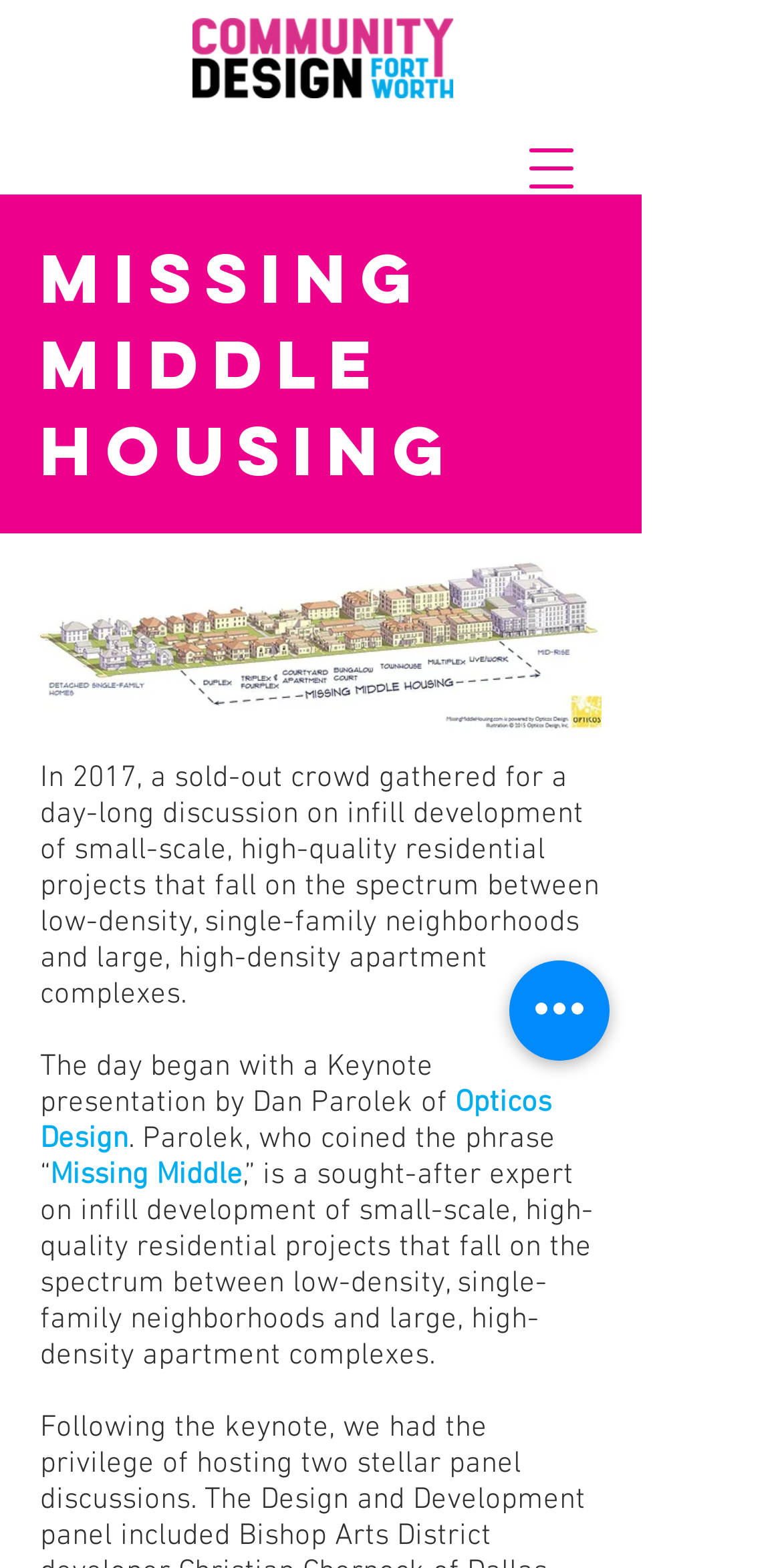Who gave the Keynote presentation?
Answer the question with a thorough and detailed explanation.

According to the webpage content, the Keynote presentation was given by Dan Parolek of Opticos Design. This is mentioned in the static text 'The day began with a Keynote presentation by Dan Parolek of...'.